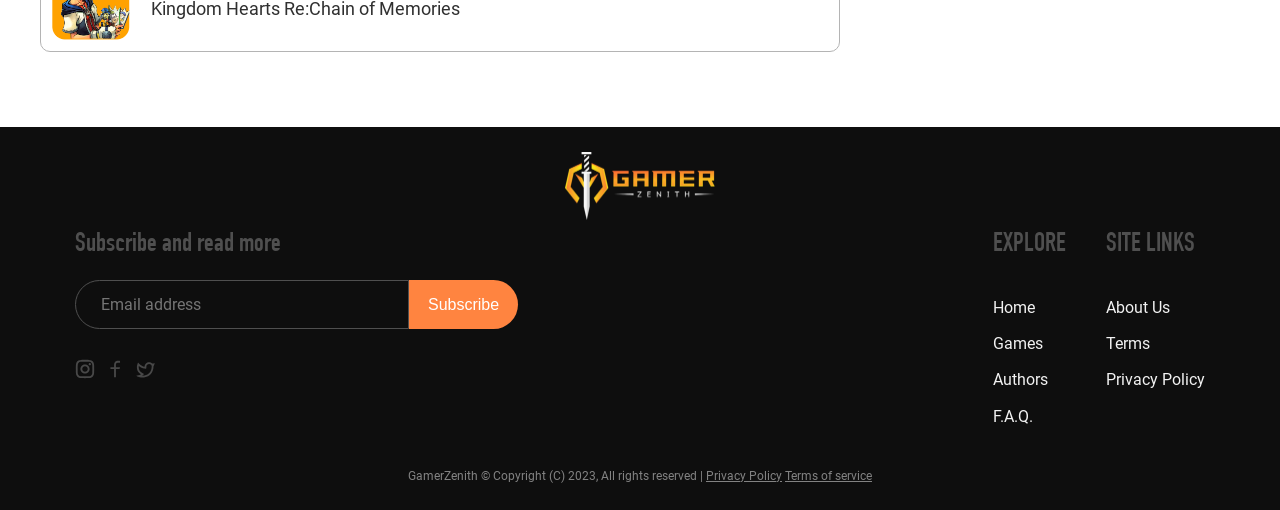Answer with a single word or phrase: 
What is the category of links on the right side?

SITE LINKS